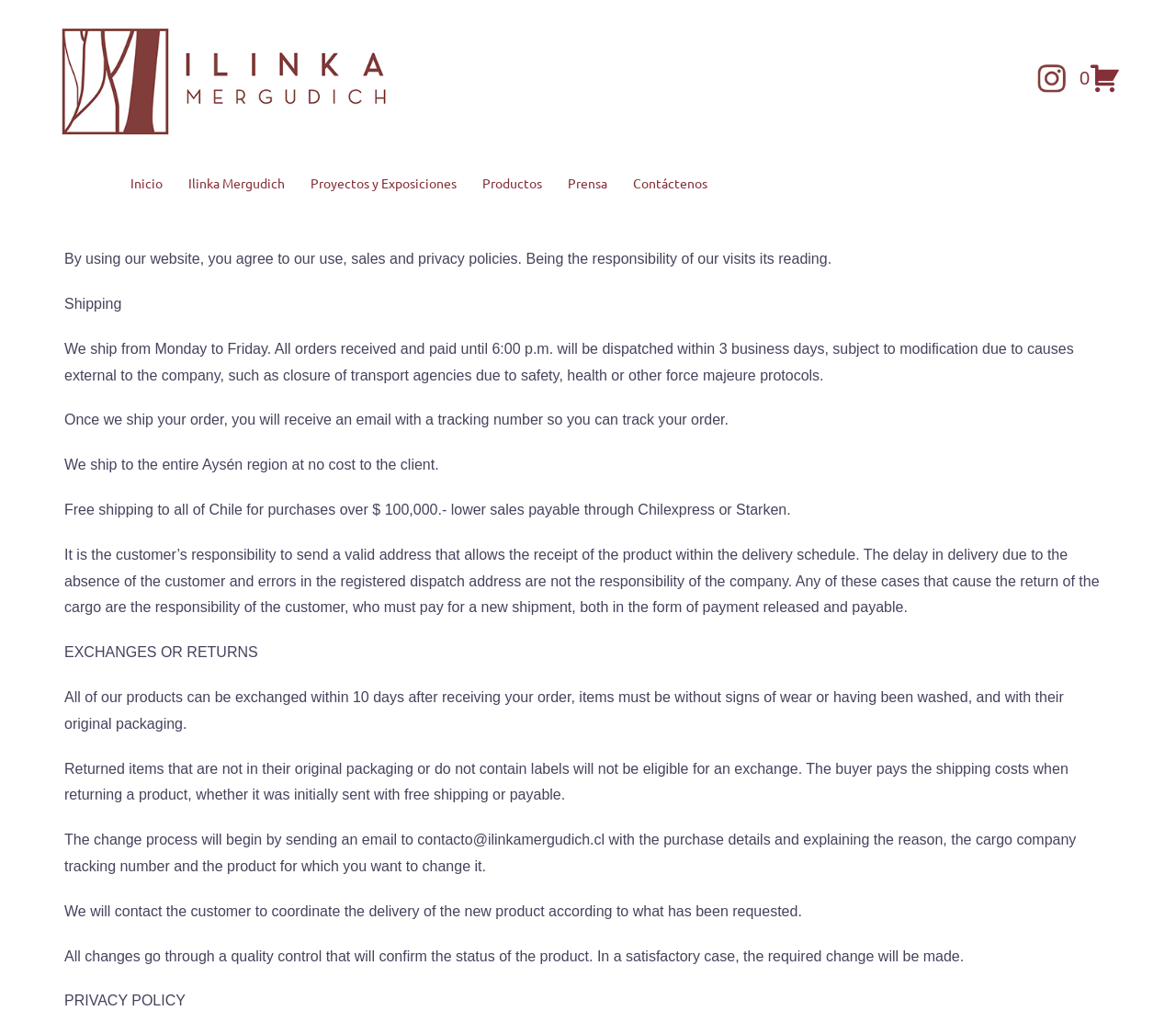What is required for a product to be eligible for exchange?
Please ensure your answer to the question is detailed and covers all necessary aspects.

According to the webpage, 'Returned items that are not in their original packaging or do not contain labels will not be eligible for an exchange.' This implies that products must have their original packaging and labels to be eligible for exchange.